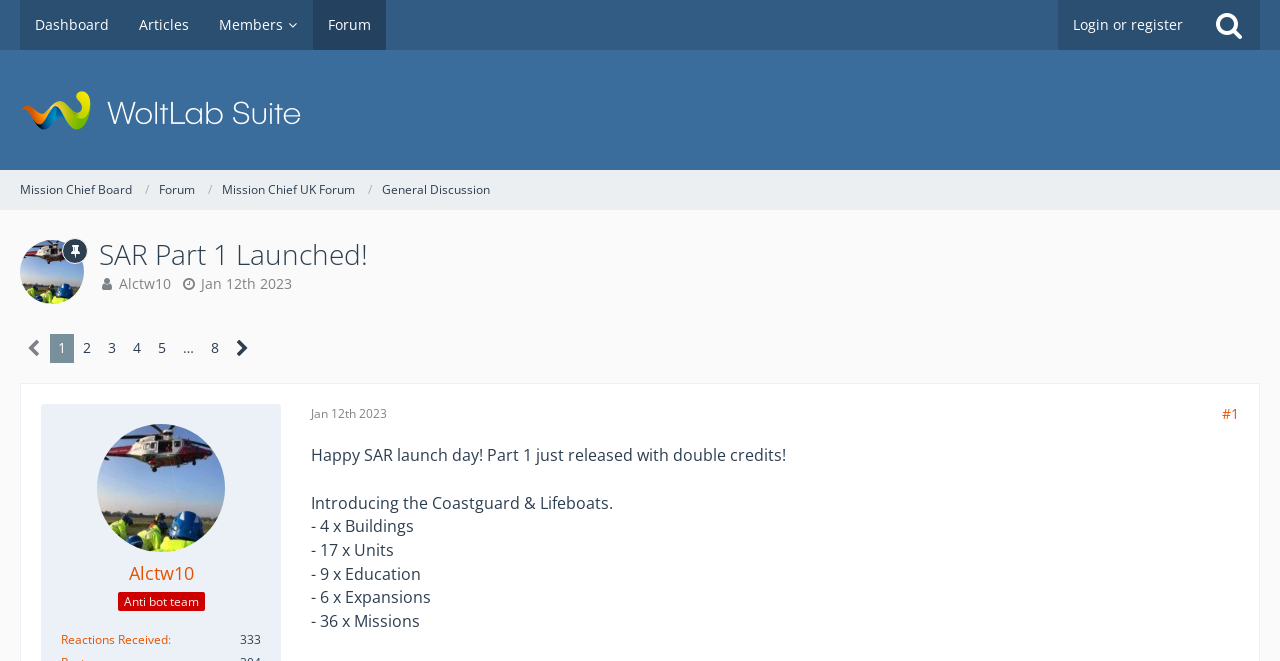Determine the bounding box coordinates for the UI element described. Format the coordinates as (top-left x, top-left y, bottom-right x, bottom-right y) and ensure all values are between 0 and 1. Element description: Jan 12th 2023

[0.157, 0.415, 0.228, 0.444]